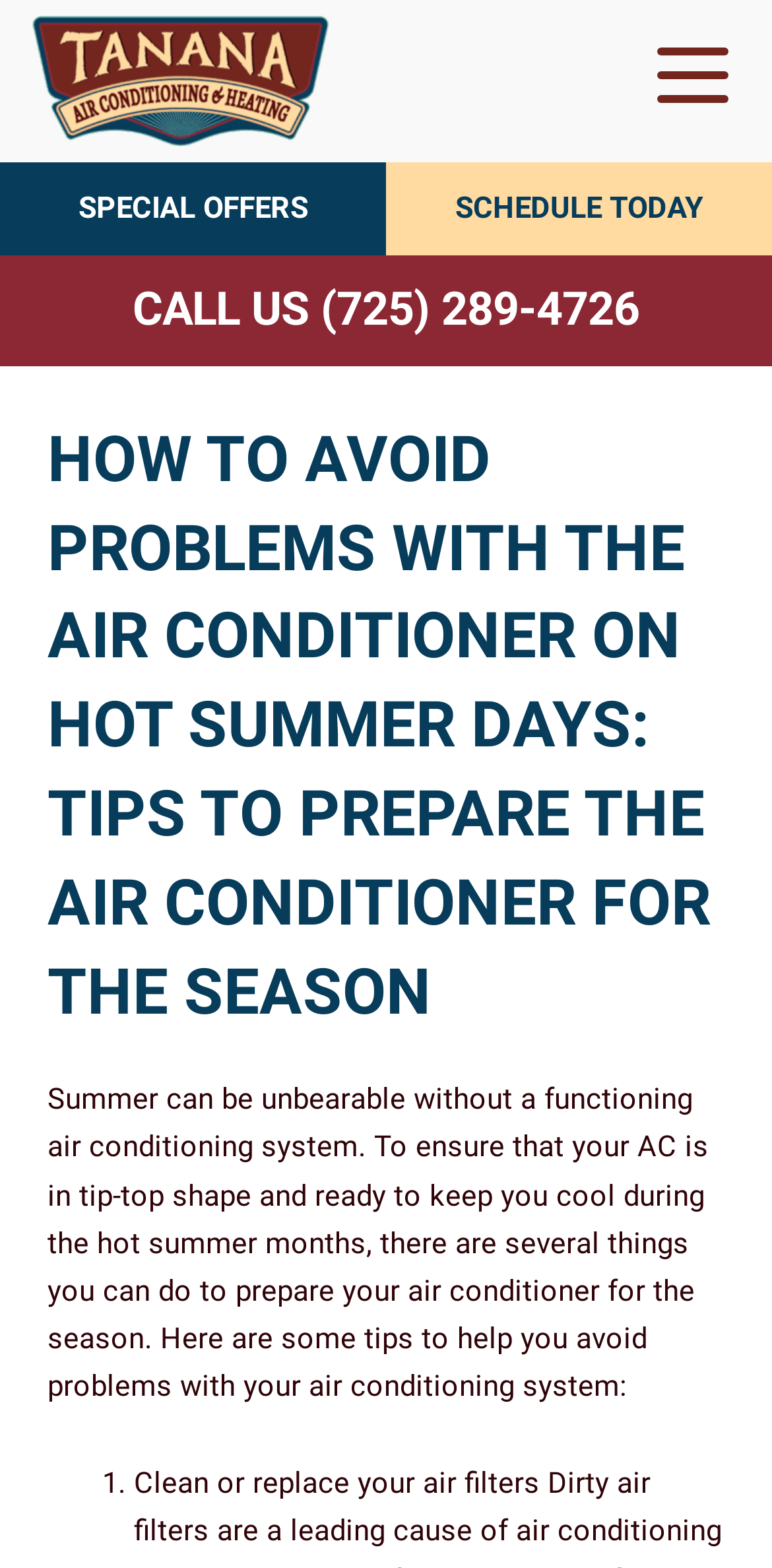Describe all the visual and textual components of the webpage comprehensively.

The webpage is about preparing an air conditioner for the summer season. At the top left, there is a logo of "Tanana Air Conditioning & Heating" accompanied by a link to the company's website. On the top right, there is a menu icon represented by a hamburger solid image. Below the logo, there are three links: "SPECIAL OFFERS", "SCHEDULE TODAY", and "CALL US (725) 289-4726", which are evenly spaced across the top of the page.

The main content of the webpage starts with a heading that reads "HOW TO AVOID PROBLEMS WITH THE AIR CONDITIONER ON HOT SUMMER DAYS: TIPS TO PREPARE THE AIR CONDITIONER FOR THE SEASON". Below the heading, there is a paragraph of text that explains the importance of preparing an air conditioner for the summer season. The text provides tips on how to avoid problems with the air conditioning system.

Below the introductory paragraph, there is a numbered list, with the first item marked as "1.". The list likely contains more tips and advice on preparing an air conditioner for the summer season.